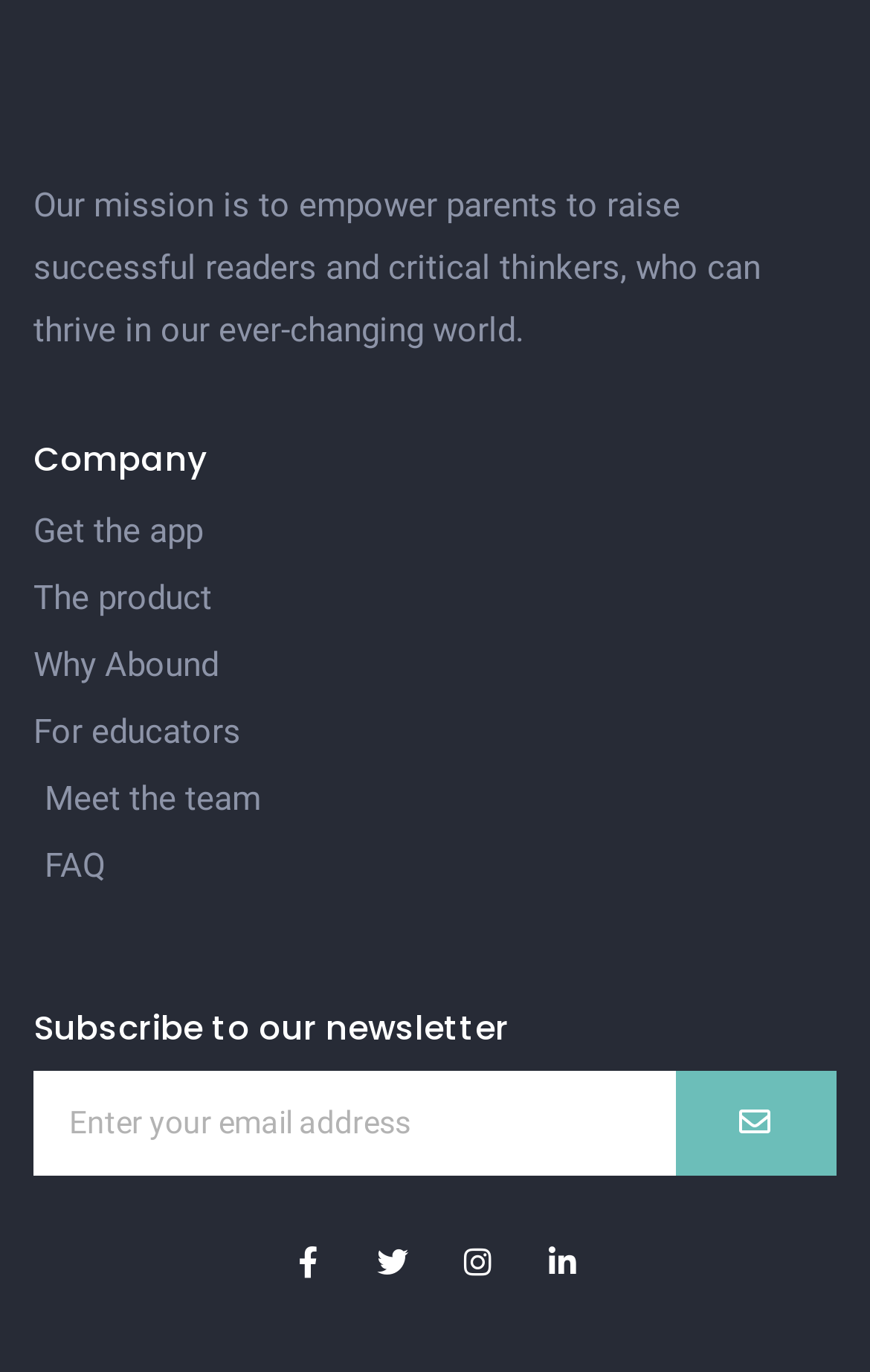Using the format (top-left x, top-left y, bottom-right x, bottom-right y), provide the bounding box coordinates for the described UI element. All values should be floating point numbers between 0 and 1: Facebook-f

[0.318, 0.897, 0.39, 0.942]